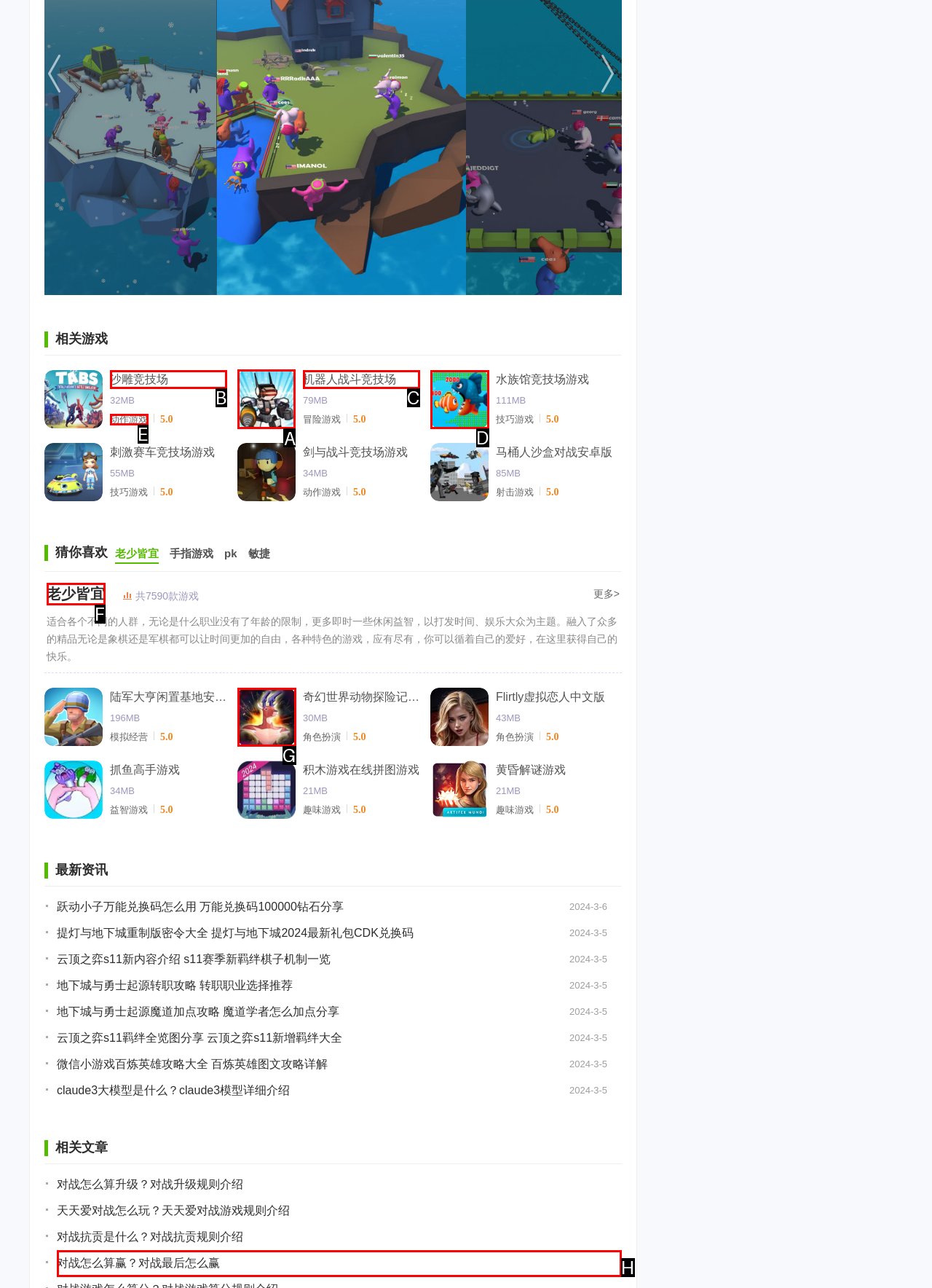Determine the letter of the element I should select to fulfill the following instruction: Click the link '机器人战斗竞技场'. Just provide the letter.

A